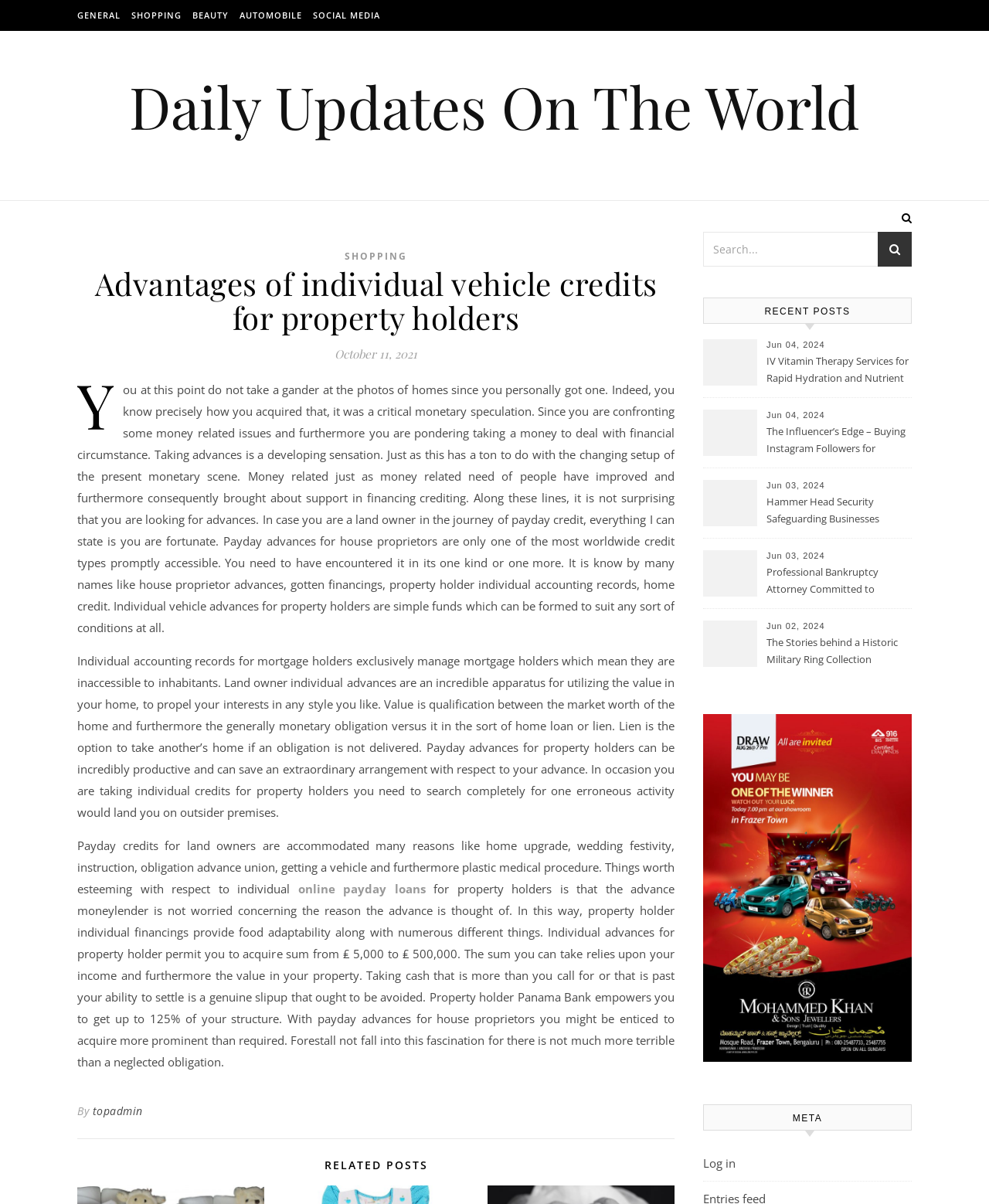Identify the bounding box coordinates of the region that needs to be clicked to carry out this instruction: "Click on the 'GENERAL' link". Provide these coordinates as four float numbers ranging from 0 to 1, i.e., [left, top, right, bottom].

[0.078, 0.0, 0.126, 0.026]